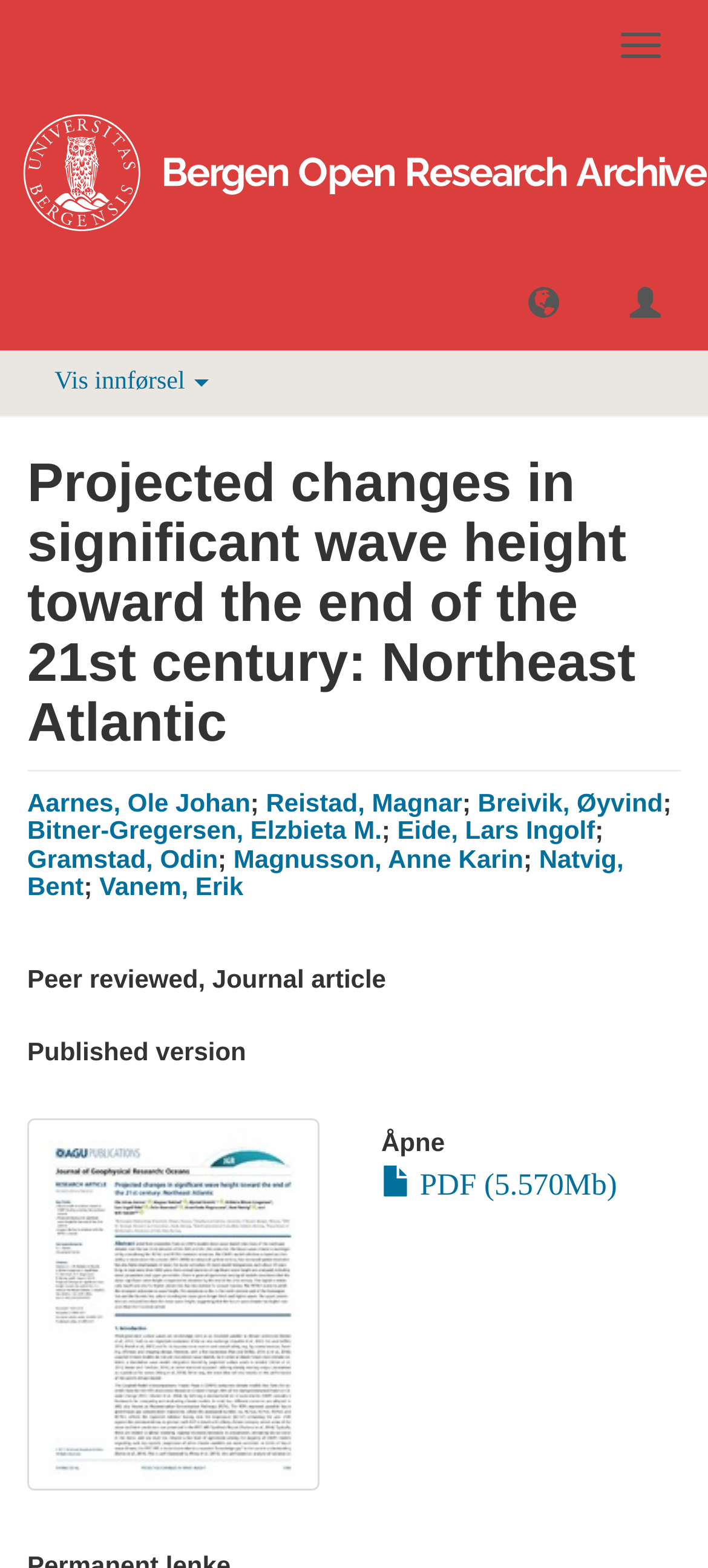Find the bounding box coordinates of the area to click in order to follow the instruction: "Open PDF".

[0.538, 0.744, 0.871, 0.766]